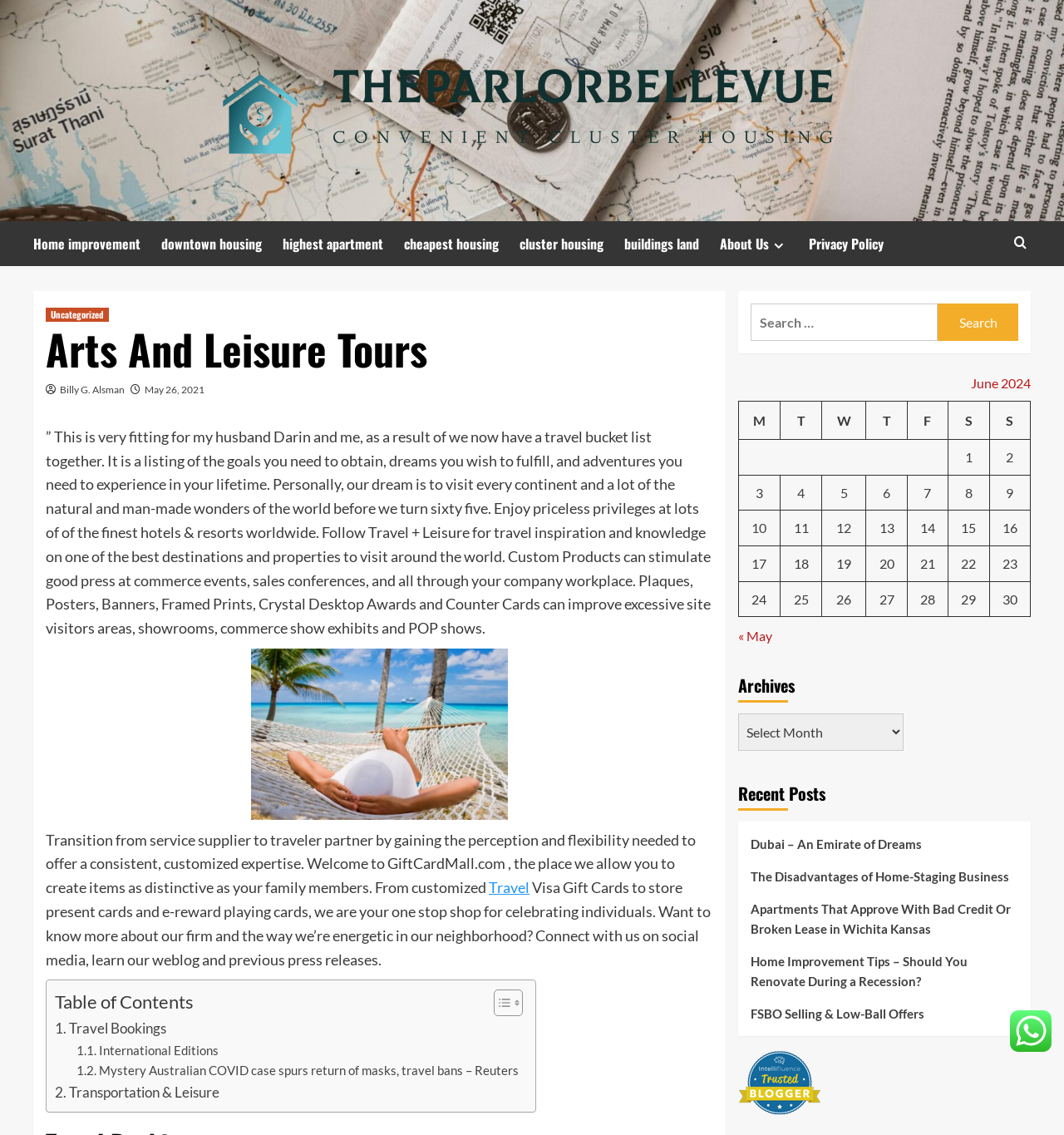Give a one-word or one-phrase response to the question: 
What is the purpose of the 'Table of Contents' section?

To navigate the webpage